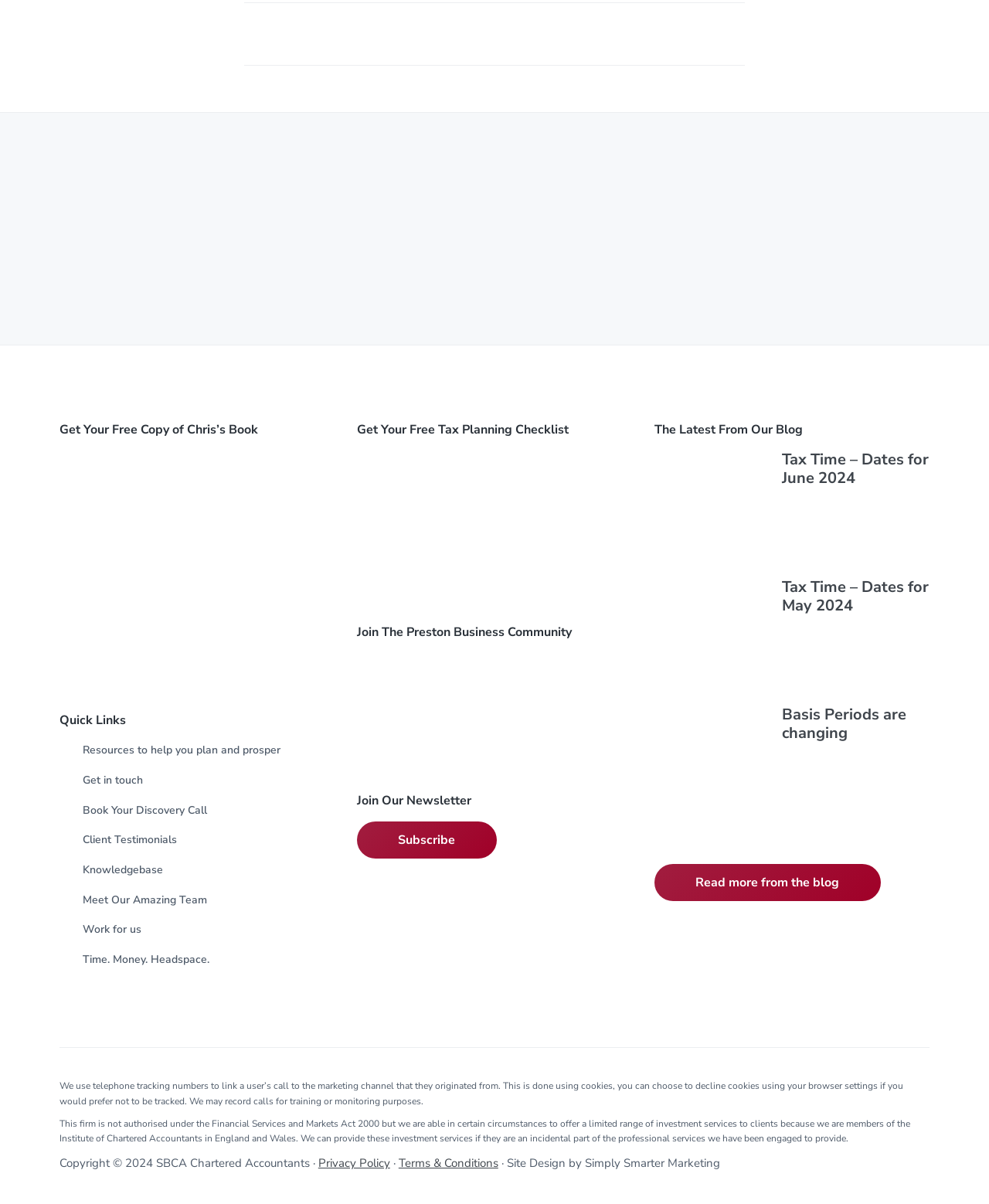Please locate the clickable area by providing the bounding box coordinates to follow this instruction: "Search for something".

None